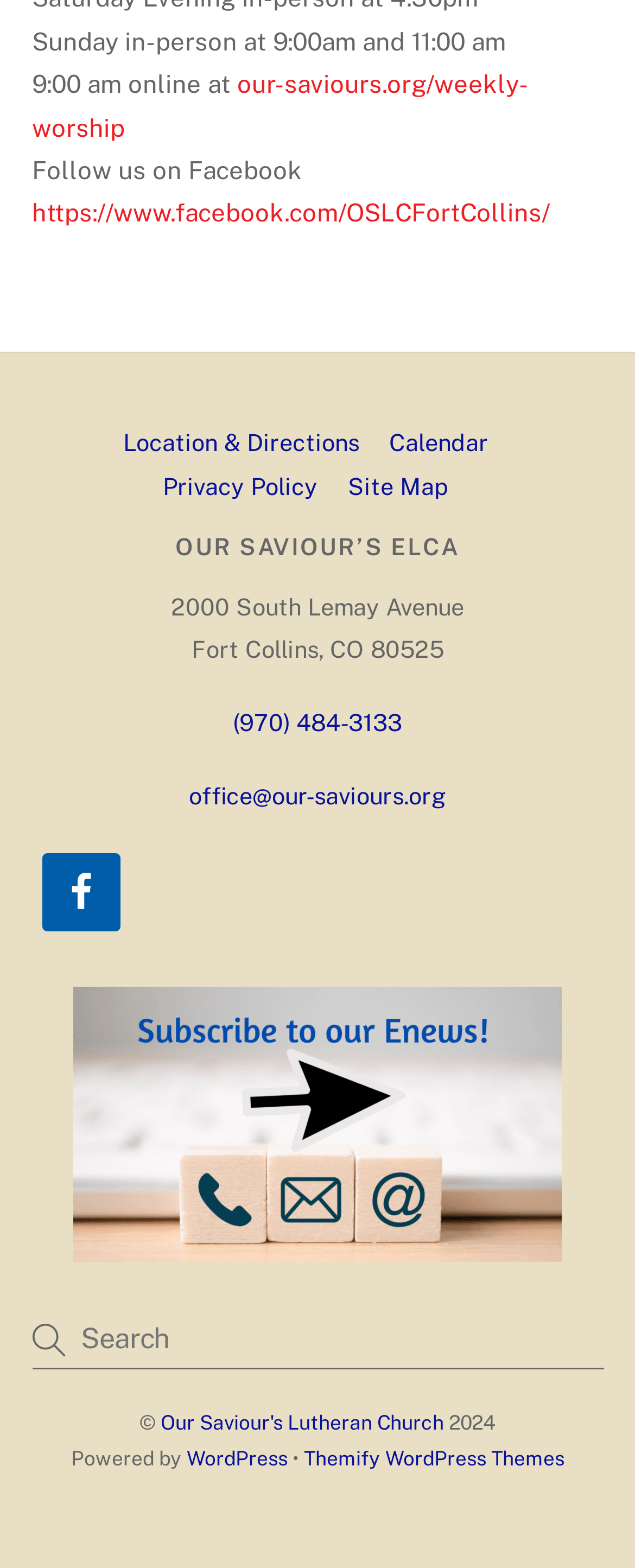Specify the bounding box coordinates of the area that needs to be clicked to achieve the following instruction: "View 'Businesses'".

None